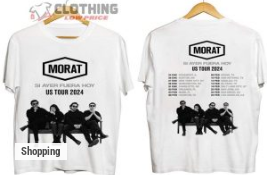Using details from the image, please answer the following question comprehensively:
What is the purpose of the link labeled 'Shopping'?

The purpose of the link can be inferred by understanding the context of the caption, which describes the t-shirt as a piece of merchandise that fans can own. The link provides an opportunity for viewers to buy the t-shirt, making it a call-to-action for purchasing the product.